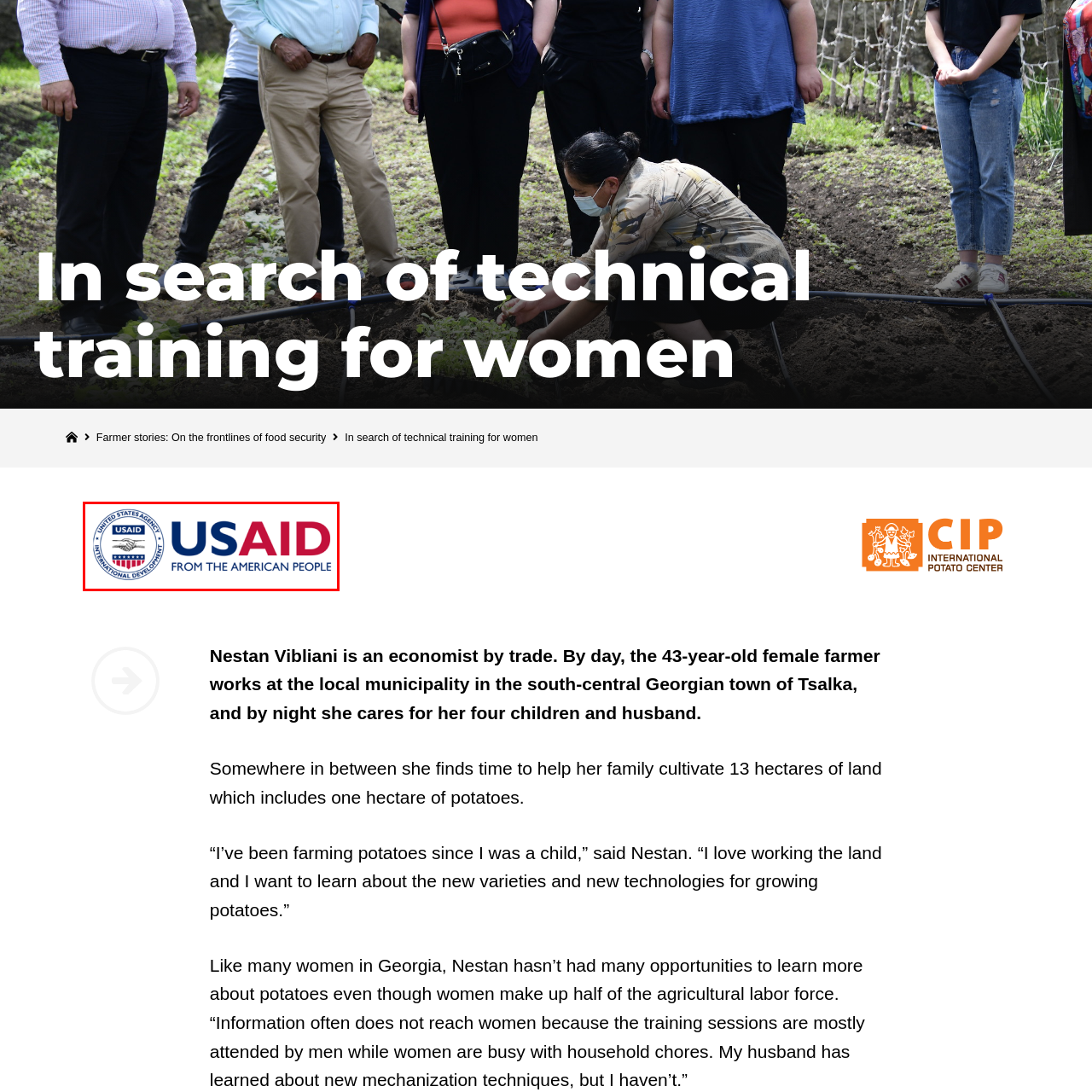Direct your attention to the image encased in a red frame, What is the focus of USAID's assistance? Please answer in one word or a brief phrase.

Sustainable development